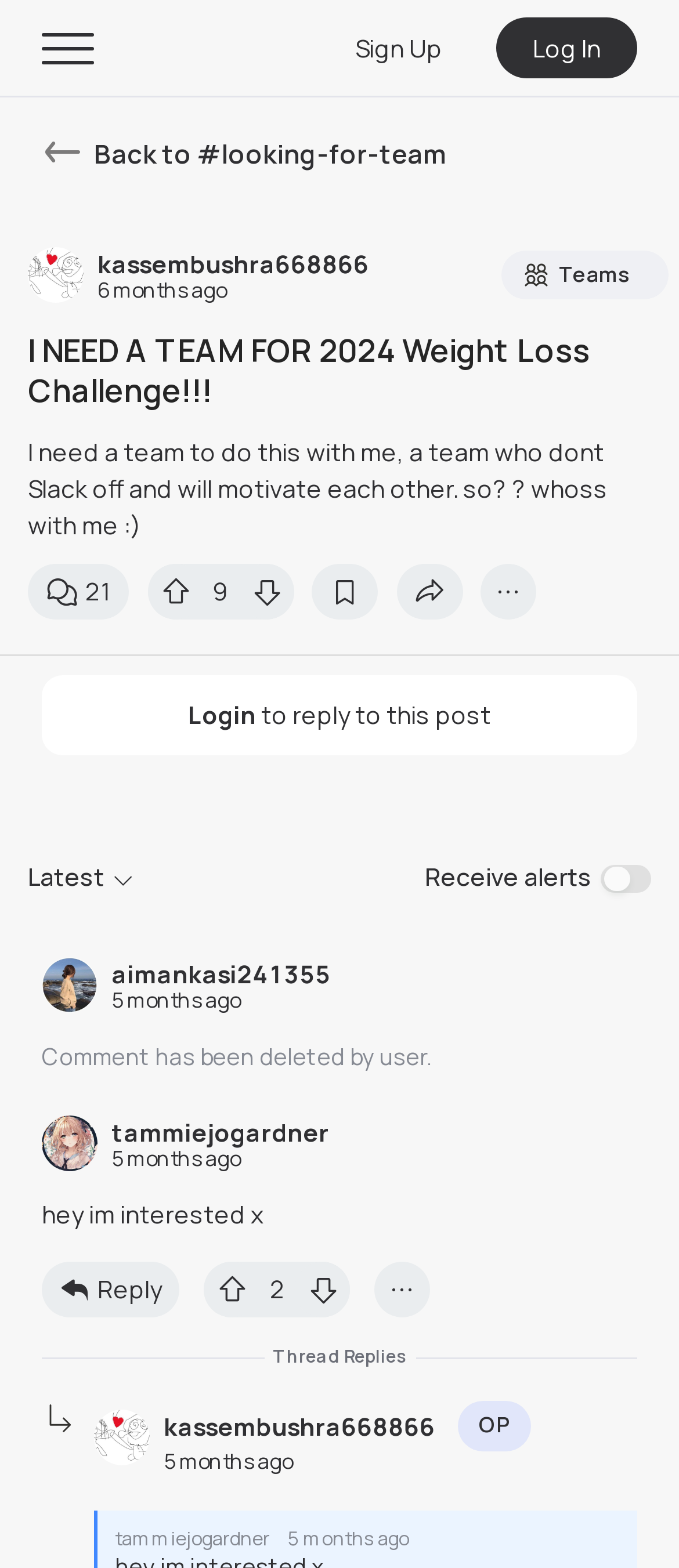Please provide a one-word or phrase answer to the question: 
How many buttons are there in the first post?

5